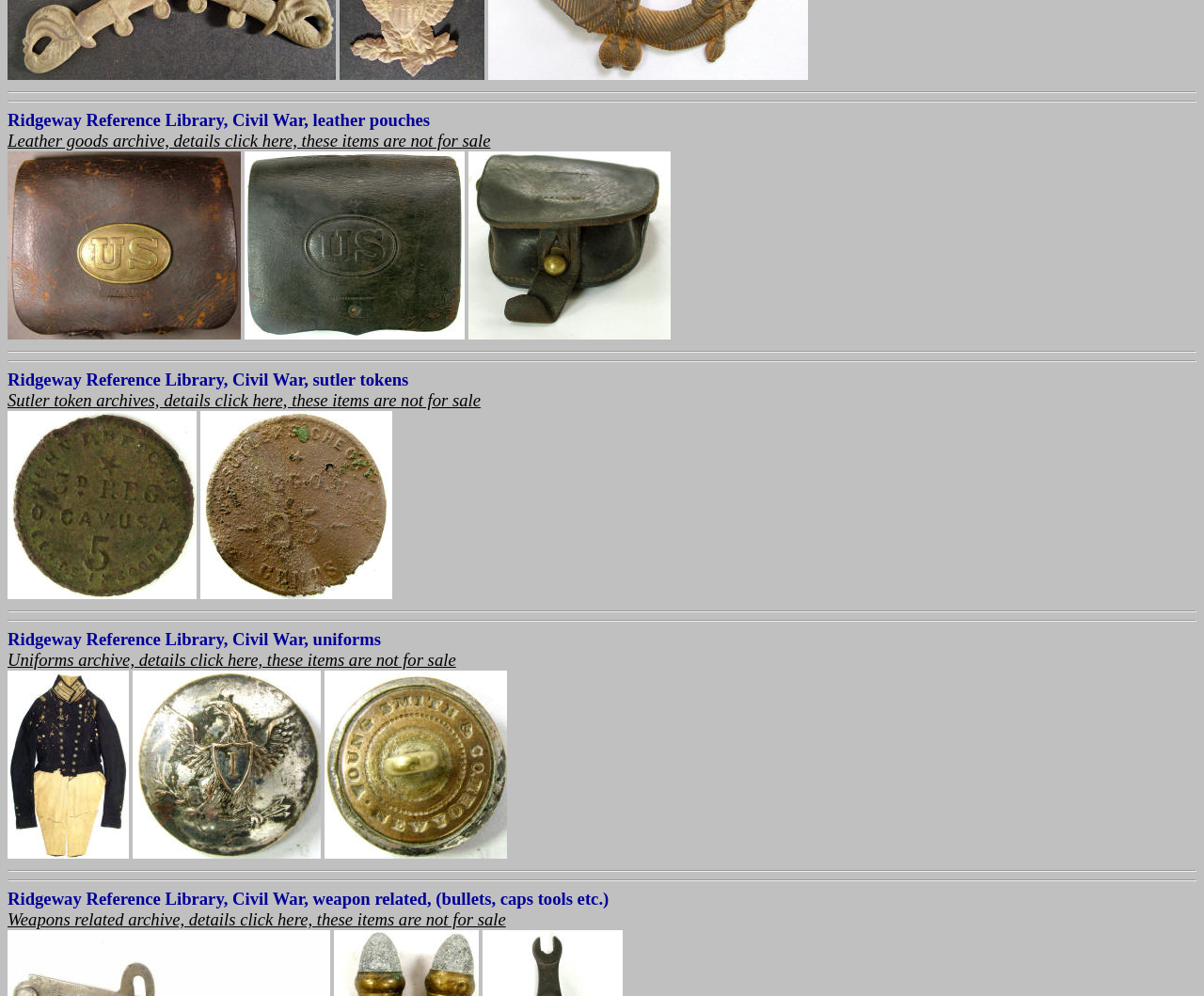What type of items are described in the 'weapon related' category?
Based on the image, give a one-word or short phrase answer.

Bullets, caps, tools, etc.